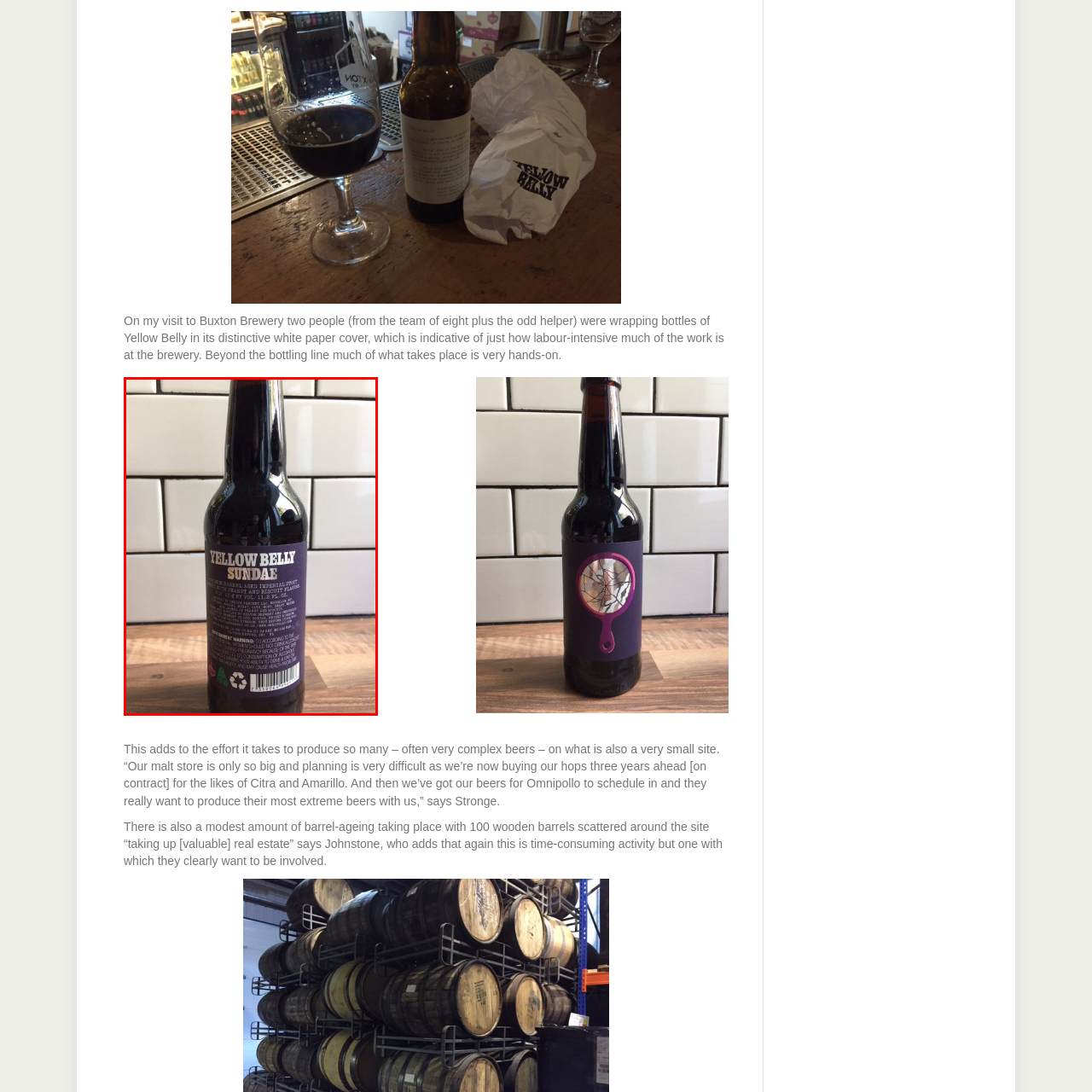Focus on the image surrounded by the red bounding box, please answer the following question using a single word or phrase: What flavor notes are highlighted on the beer label?

Peanut and biscuit